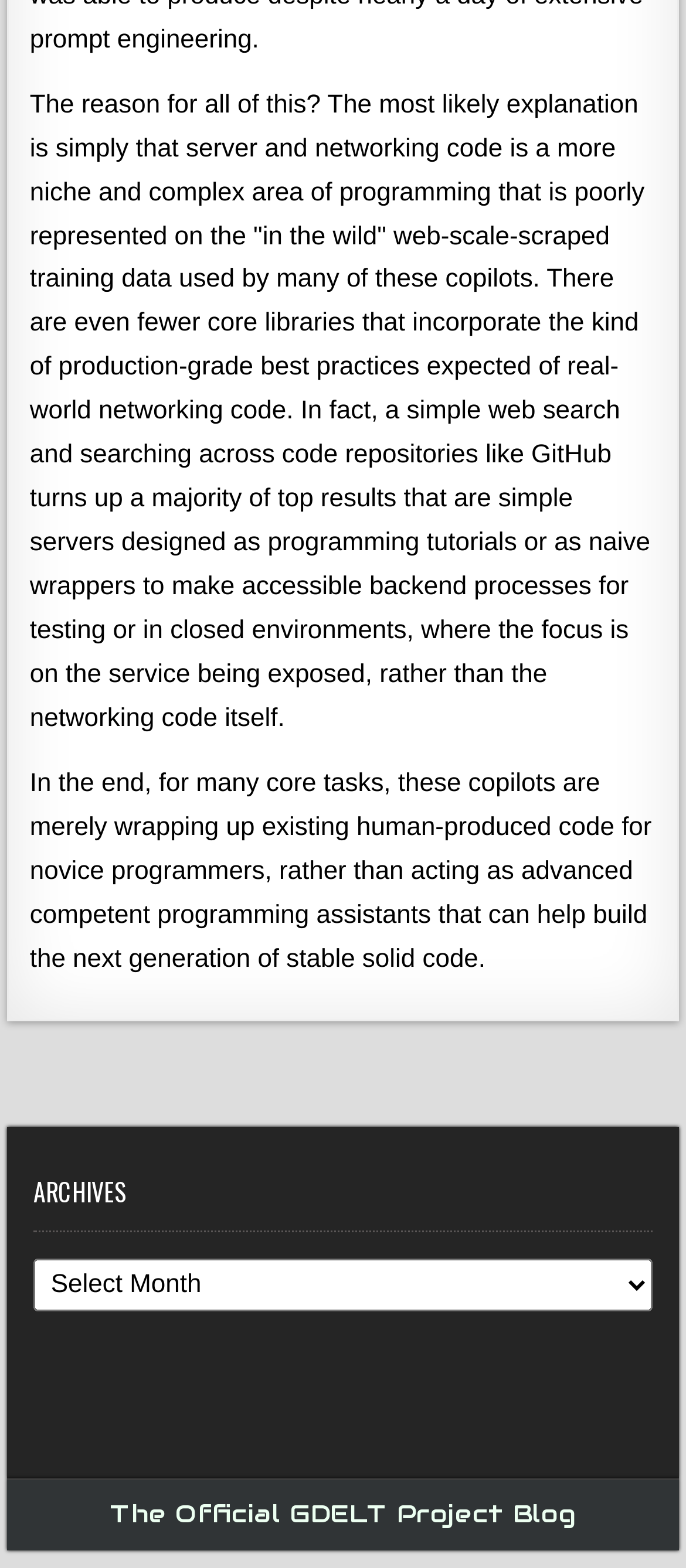What is the category of the blog post?
Refer to the screenshot and respond with a concise word or phrase.

Archives